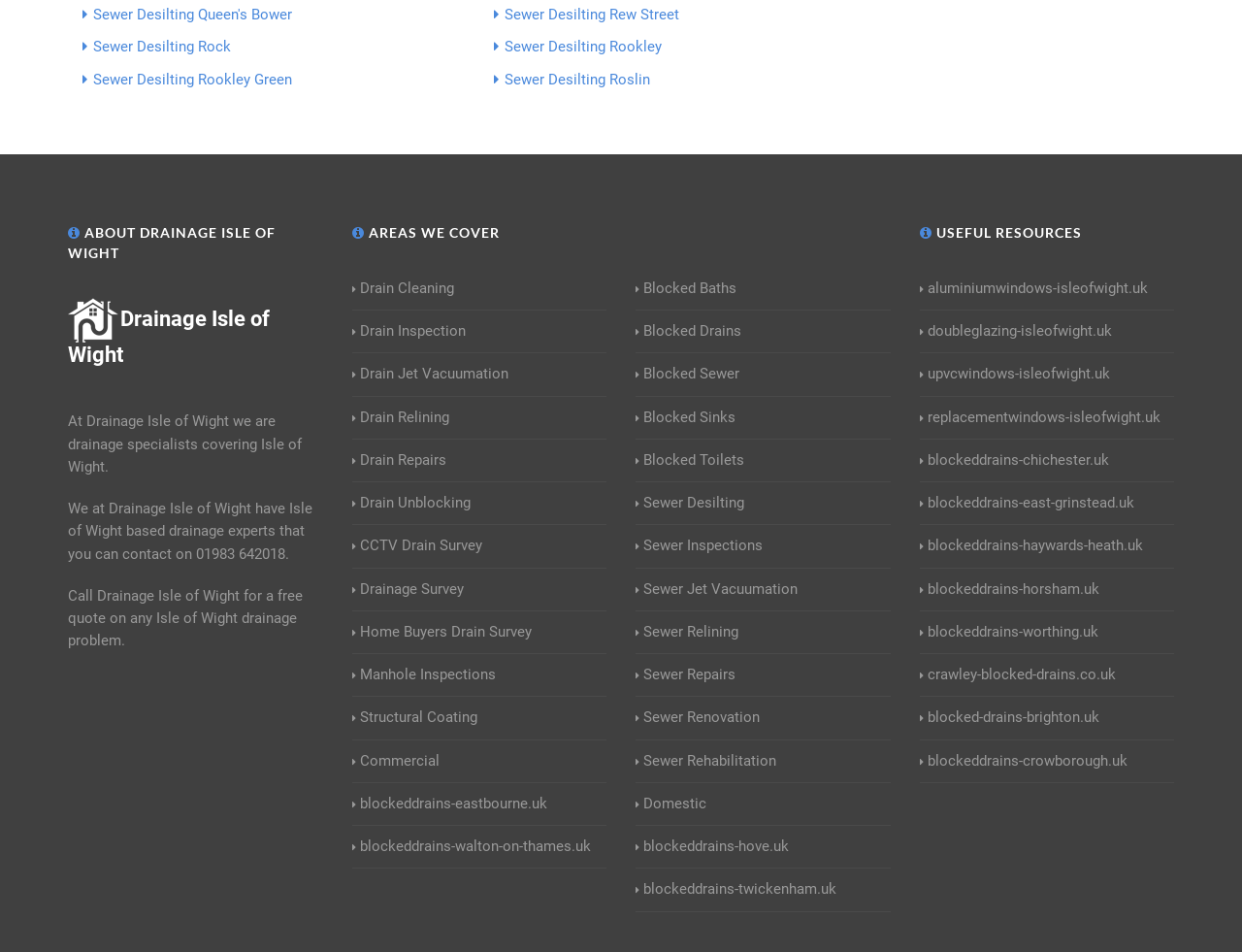Specify the bounding box coordinates of the area to click in order to execute this command: 'Contact Drainage Isle of Wight for a free quote'. The coordinates should consist of four float numbers ranging from 0 to 1, and should be formatted as [left, top, right, bottom].

[0.055, 0.617, 0.244, 0.682]